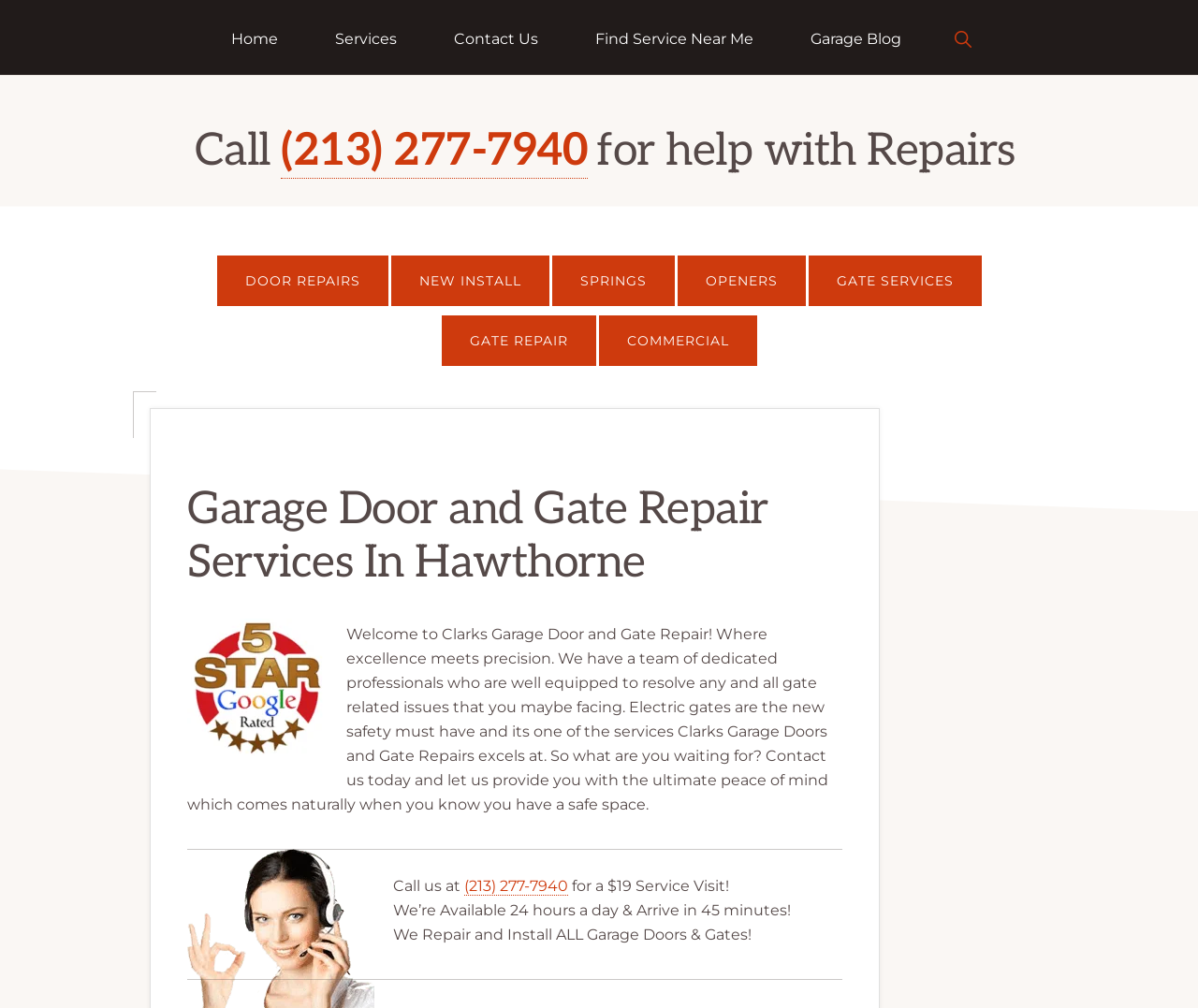What is the availability of Clark's Garage Door and Gate Repair?
Could you answer the question in a detailed manner, providing as much information as possible?

I found the availability by looking at the text 'We’re Available 24 hours a day & Arrive in 45 minutes!' which indicates that Clark's Garage Door and Gate Repair is available 24 hours a day.